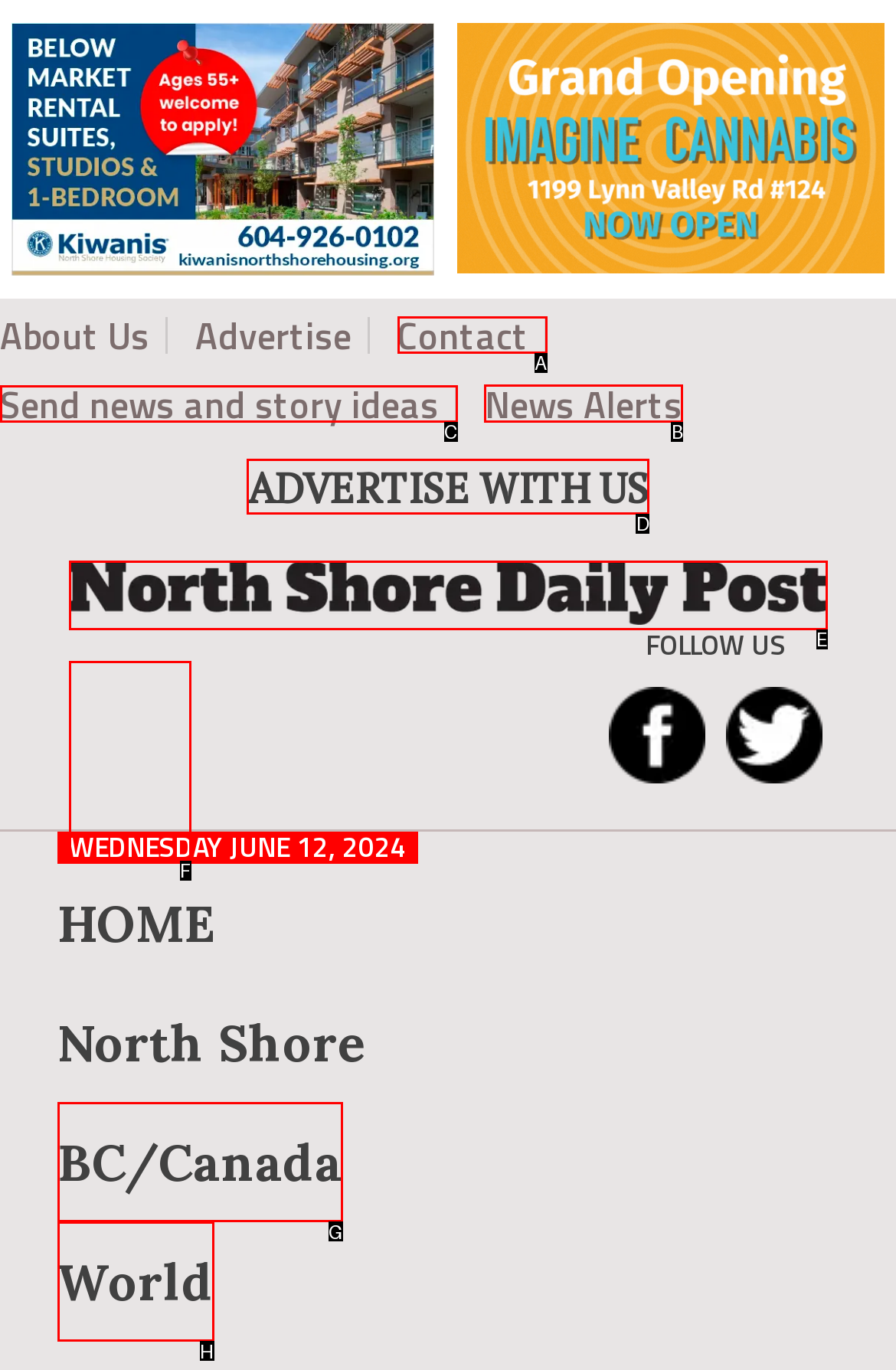Indicate which UI element needs to be clicked to fulfill the task: Check News Alerts
Answer with the letter of the chosen option from the available choices directly.

B